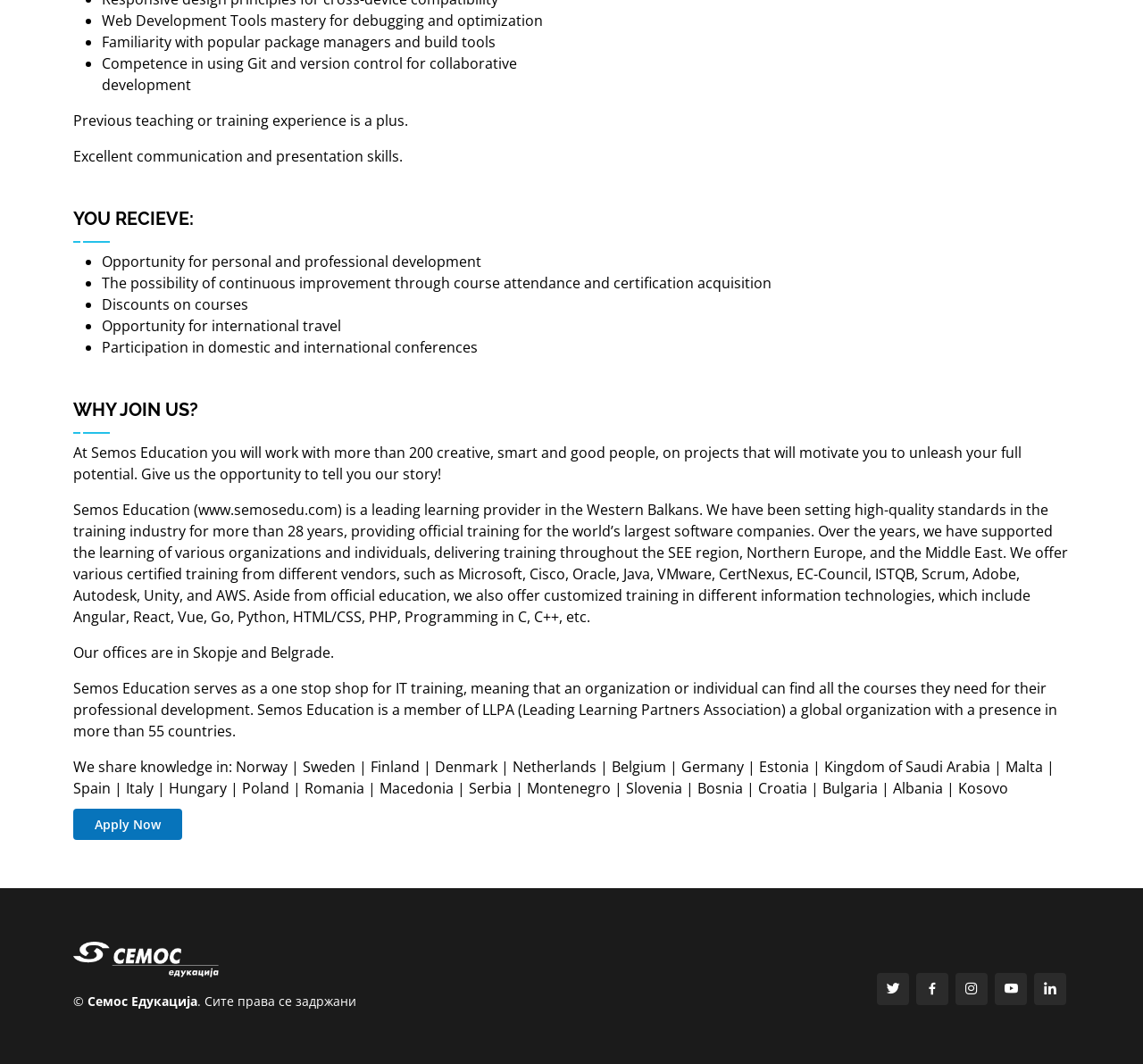What is the opportunity for international travel?
Using the image, respond with a single word or phrase.

Yes